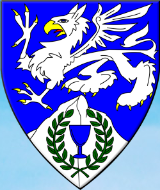Review the image closely and give a comprehensive answer to the question: What does the griffin in the emblem represent?

The majestic griffin in the emblem is depicted in striking white, which stands for courage and strength, emphasizing its noble characteristics.